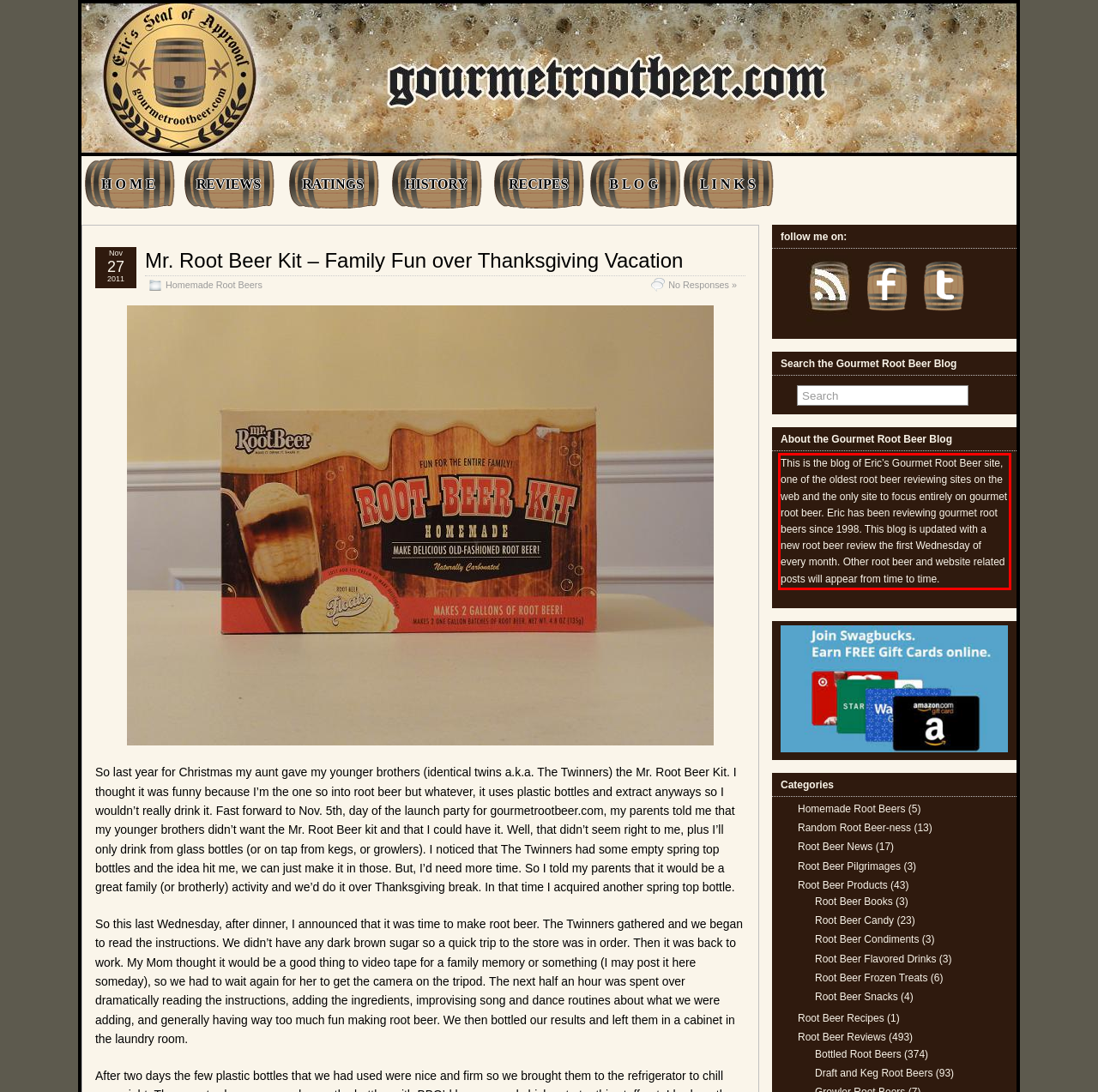Using the provided webpage screenshot, identify and read the text within the red rectangle bounding box.

This is the blog of Eric’s Gourmet Root Beer site, one of the oldest root beer reviewing sites on the web and the only site to focus entirely on gourmet root beer. Eric has been reviewing gourmet root beers since 1998. This blog is updated with a new root beer review the first Wednesday of every month. Other root beer and website related posts will appear from time to time.